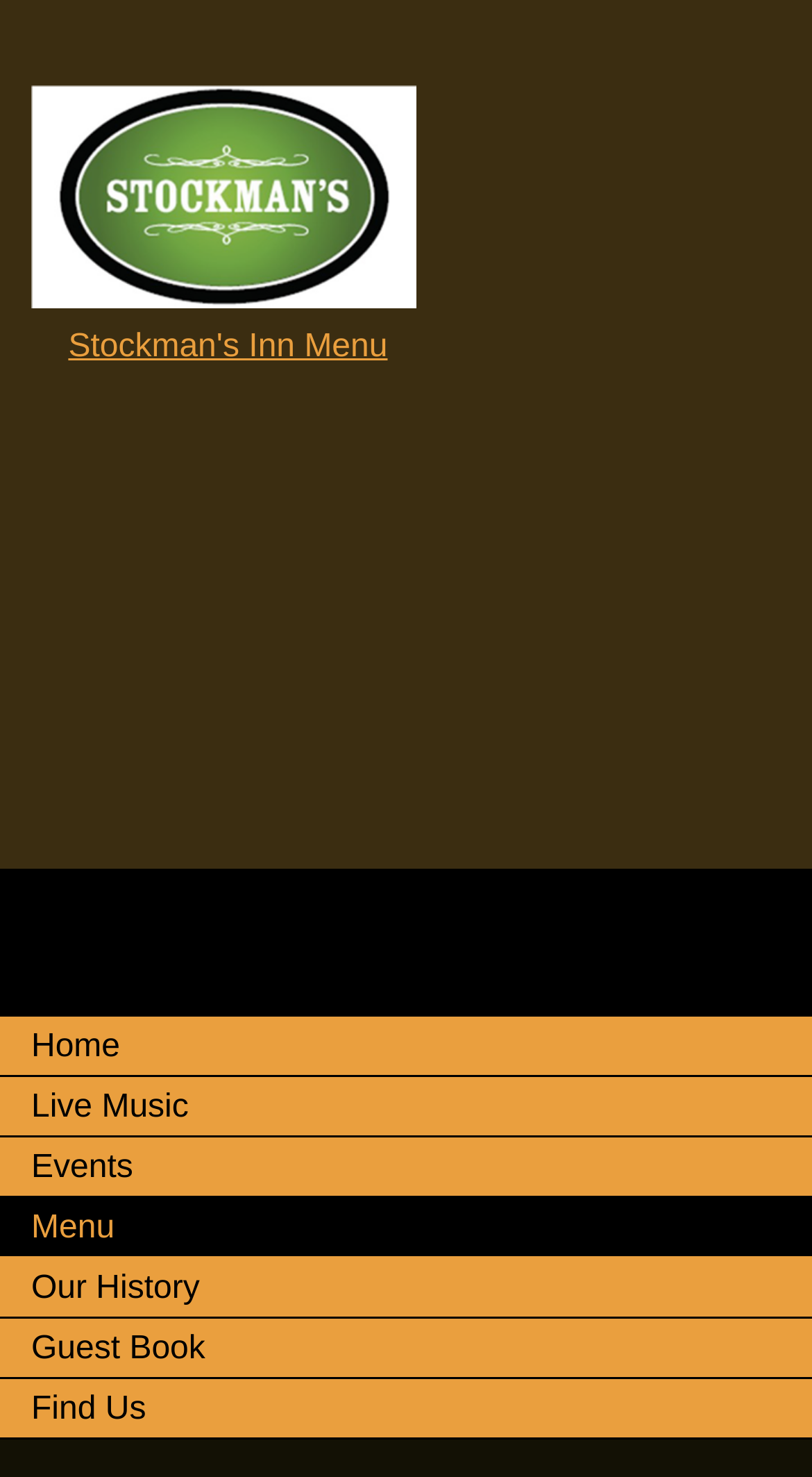Locate the bounding box coordinates of the clickable area to execute the instruction: "Find the location on the Find Us page". Provide the coordinates as four float numbers between 0 and 1, represented as [left, top, right, bottom].

[0.0, 0.934, 1.0, 0.975]